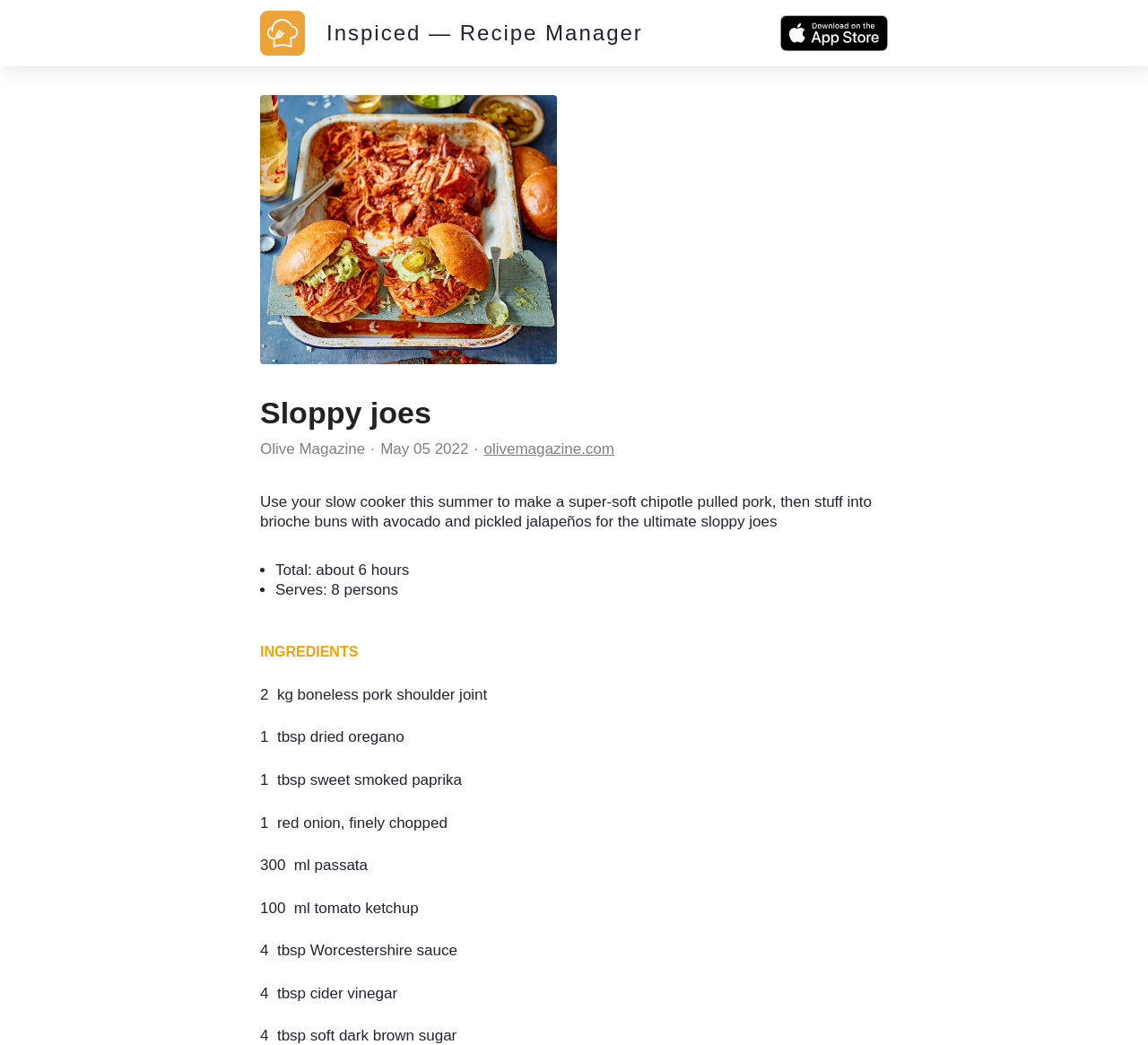Please provide a comprehensive response to the question below by analyzing the image: 
What is the quantity of passata required for the recipe?

I found the answer by looking at the ingredients list, which mentions '300ml passata' as one of the required ingredients.